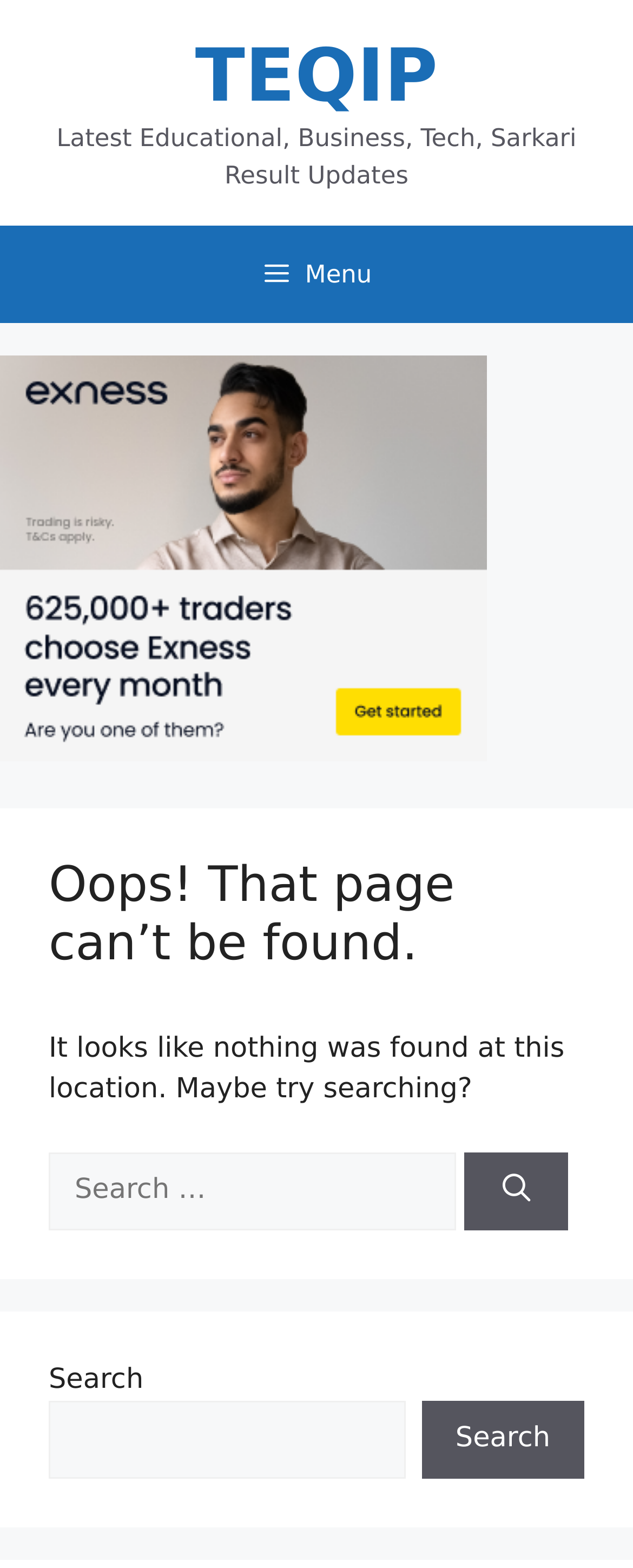Please specify the coordinates of the bounding box for the element that should be clicked to carry out this instruction: "Search for something". The coordinates must be four float numbers between 0 and 1, formatted as [left, top, right, bottom].

[0.077, 0.735, 0.721, 0.784]